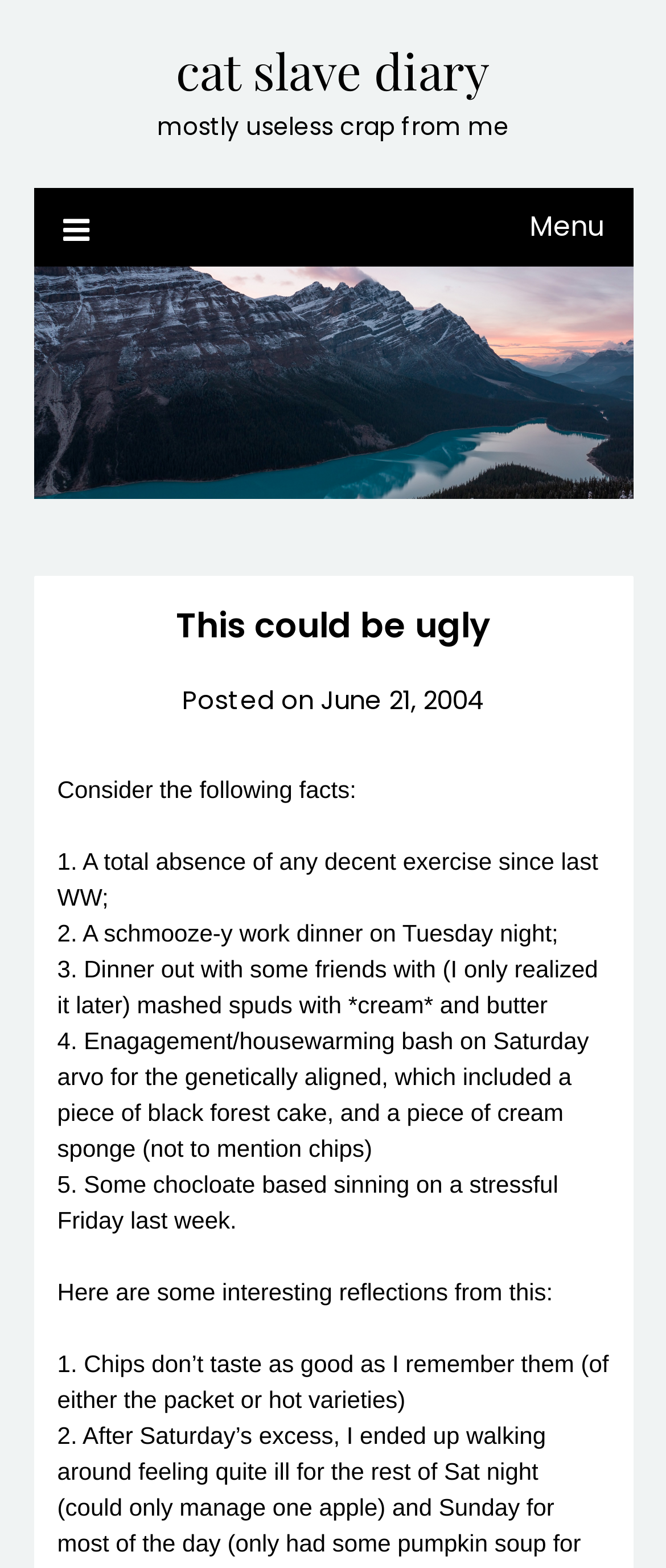Please find and generate the text of the main header of the webpage.

This could be ugly